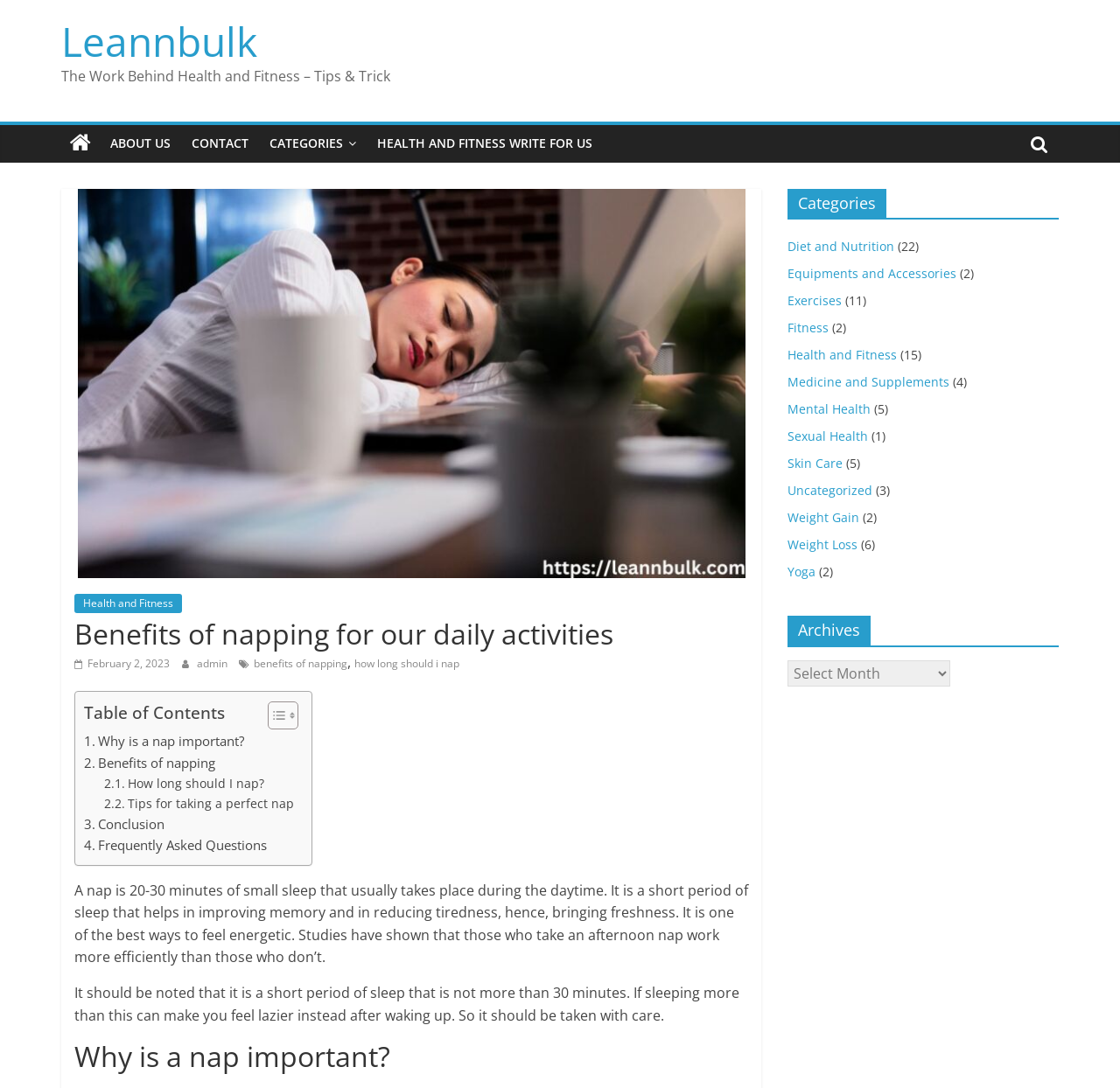Determine the bounding box coordinates for the clickable element required to fulfill the instruction: "Search in the search box". Provide the coordinates as four float numbers between 0 and 1, i.e., [left, top, right, bottom].

None